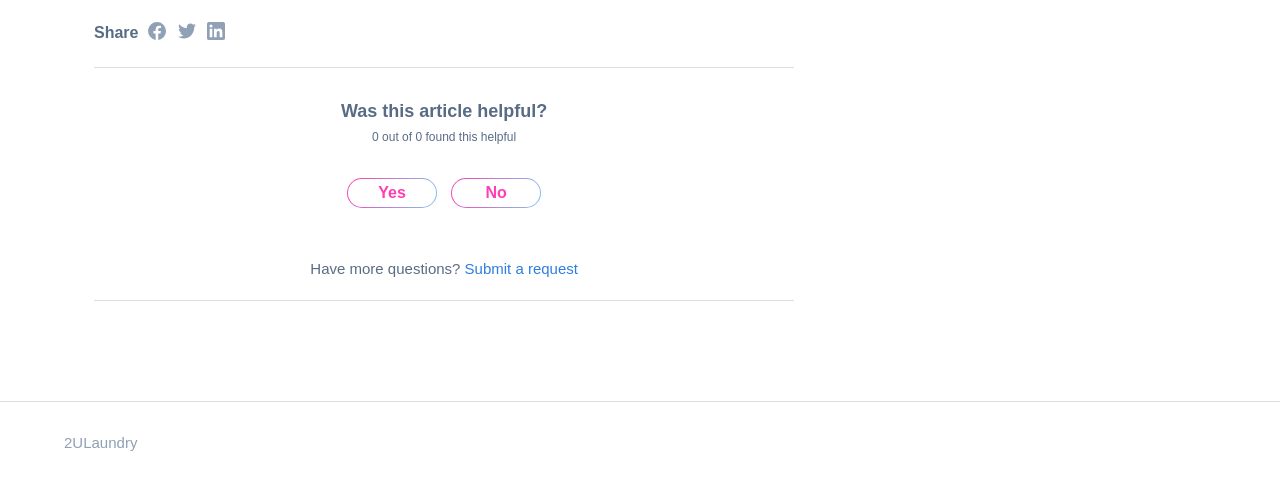What is the name of the linked website at the bottom?
Based on the image, provide a one-word or brief-phrase response.

2ULaundry